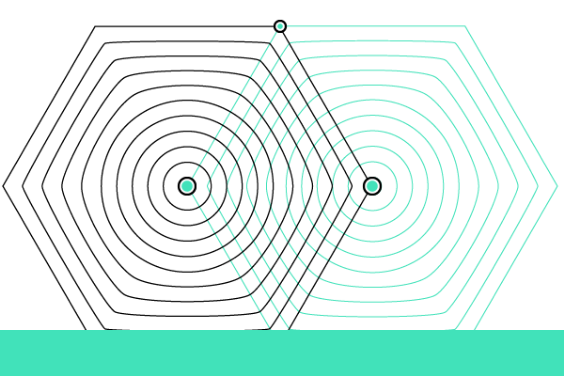Reply to the question with a brief word or phrase: What is the color of the backdrop?

Teal